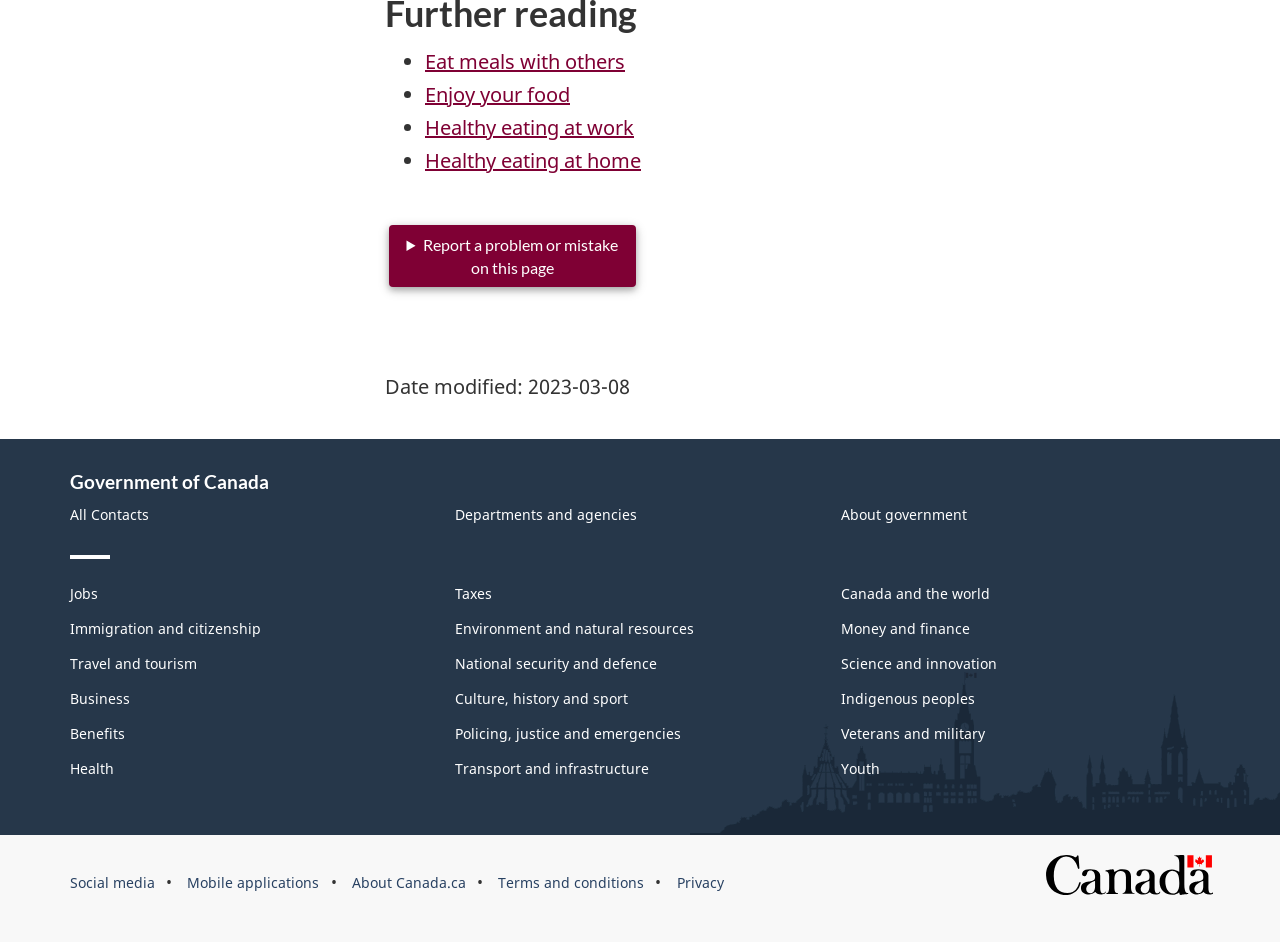What is the date modified?
Please ensure your answer to the question is detailed and covers all necessary aspects.

I looked for the 'Date modified:' label and found the corresponding date, which is '2023-03-08', next to it.